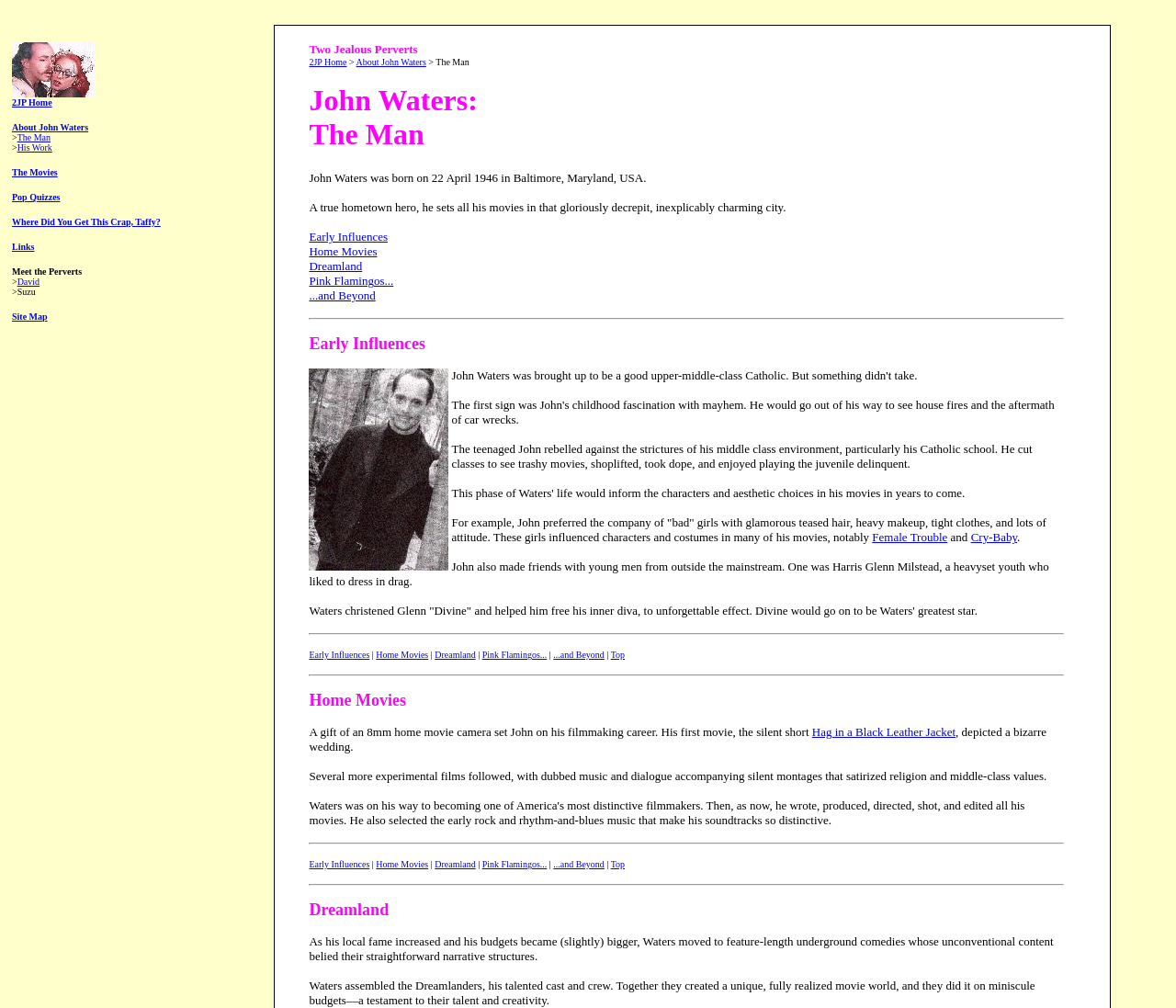Locate the coordinates of the bounding box for the clickable region that fulfills this instruction: "Click on 'Return to the 2JP home page'".

[0.01, 0.088, 0.08, 0.098]